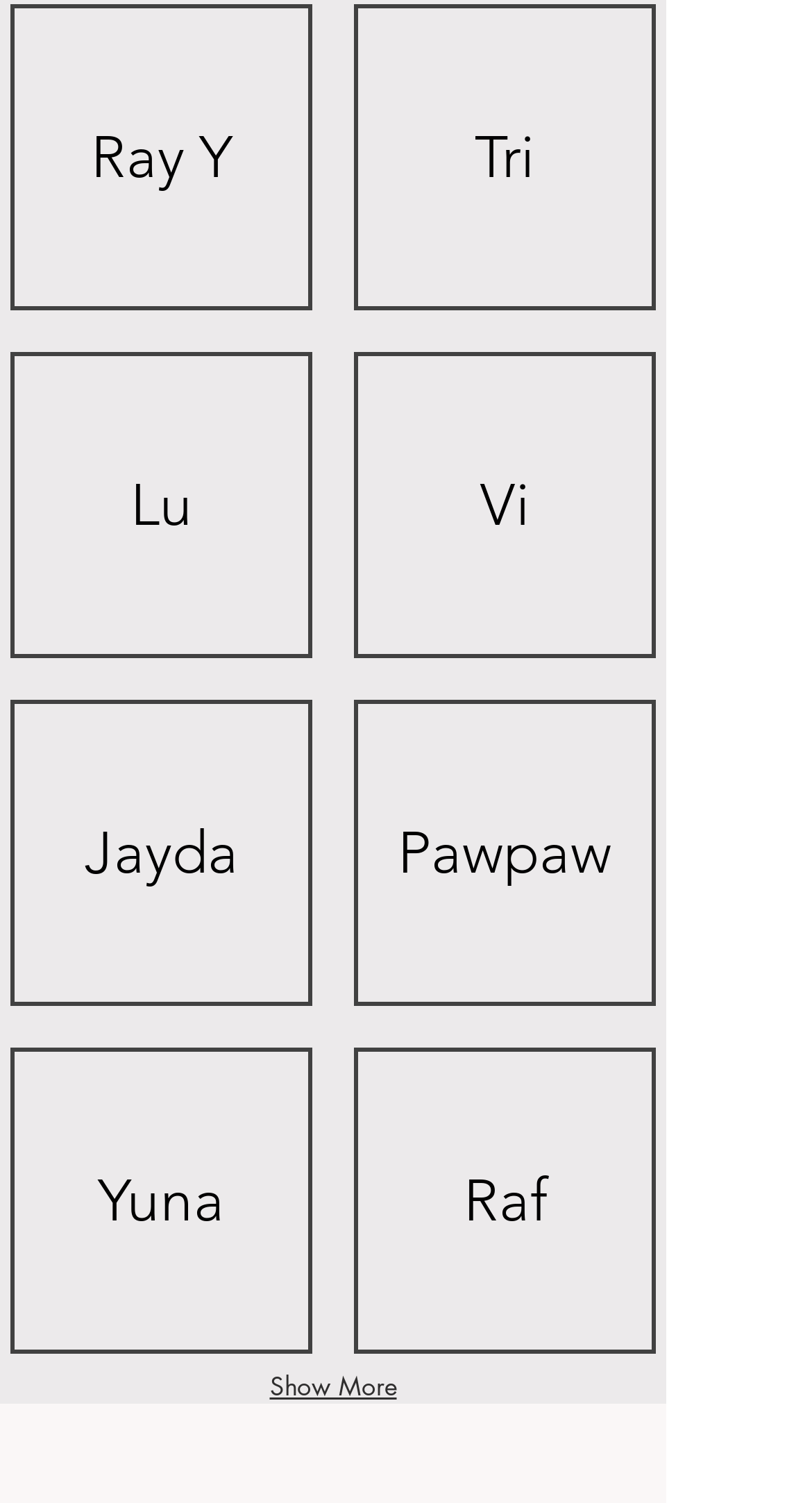Is there a button below the links in the Matrix gallery?
Please look at the screenshot and answer using one word or phrase.

Yes